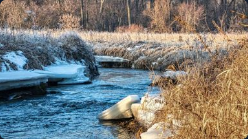Is the sky in the image dark and gloomy?
Use the image to give a comprehensive and detailed response to the question.

The caption describes the sky as 'bright', which suggests that it is not dark and gloomy. The overall atmosphere of the image is also described as 'tranquil' and 'peaceful', which implies a sense of calm and serenity.